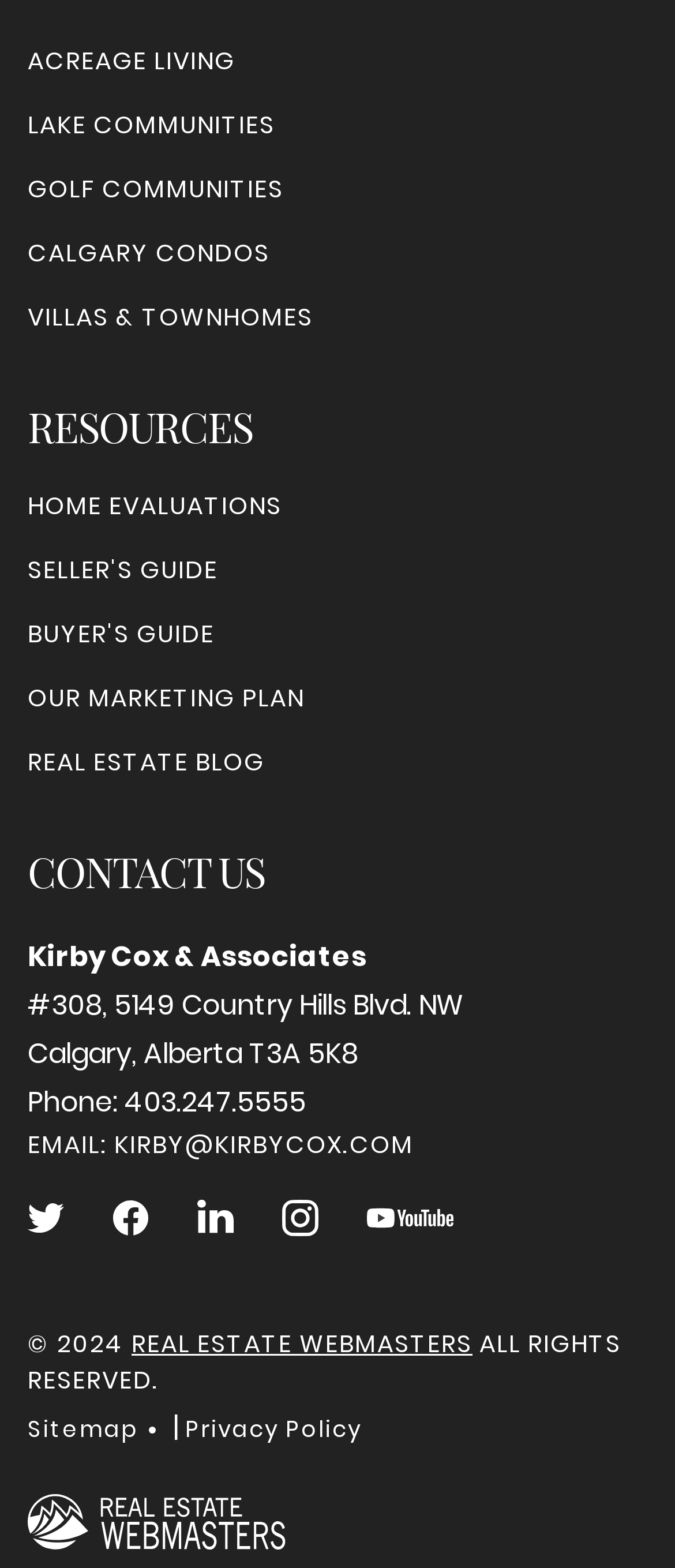Answer the following inquiry with a single word or phrase:
What is the address mentioned on the webpage?

#308, 5149 Country Hills Blvd. NW